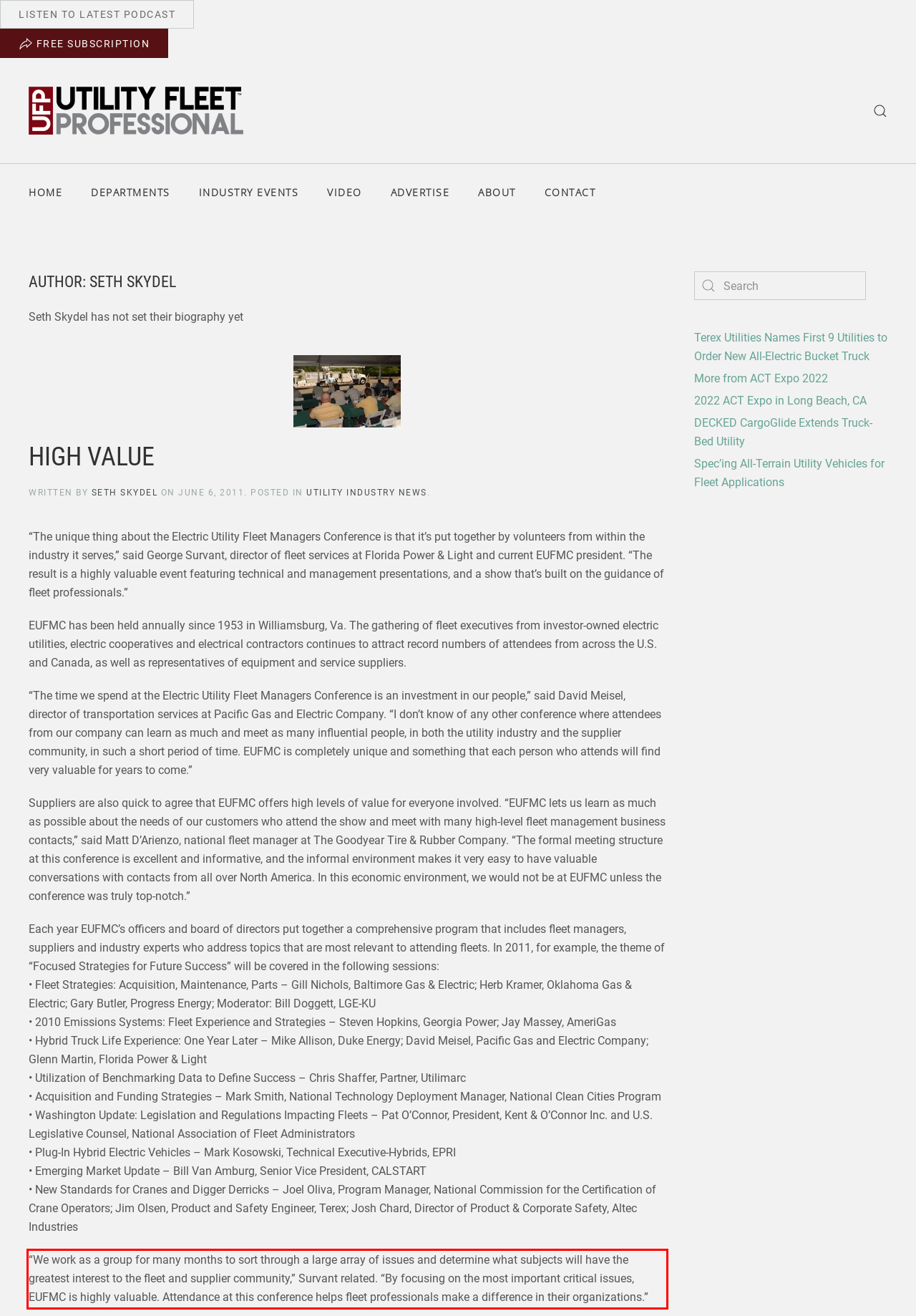Observe the screenshot of the webpage, locate the red bounding box, and extract the text content within it.

“We work as a group for many months to sort through a large array of issues and determine what subjects will have the greatest interest to the fleet and supplier community,” Survant related. “By focusing on the most important critical issues, EUFMC is highly valuable. Attendance at this conference helps fleet professionals make a difference in their organizations.”